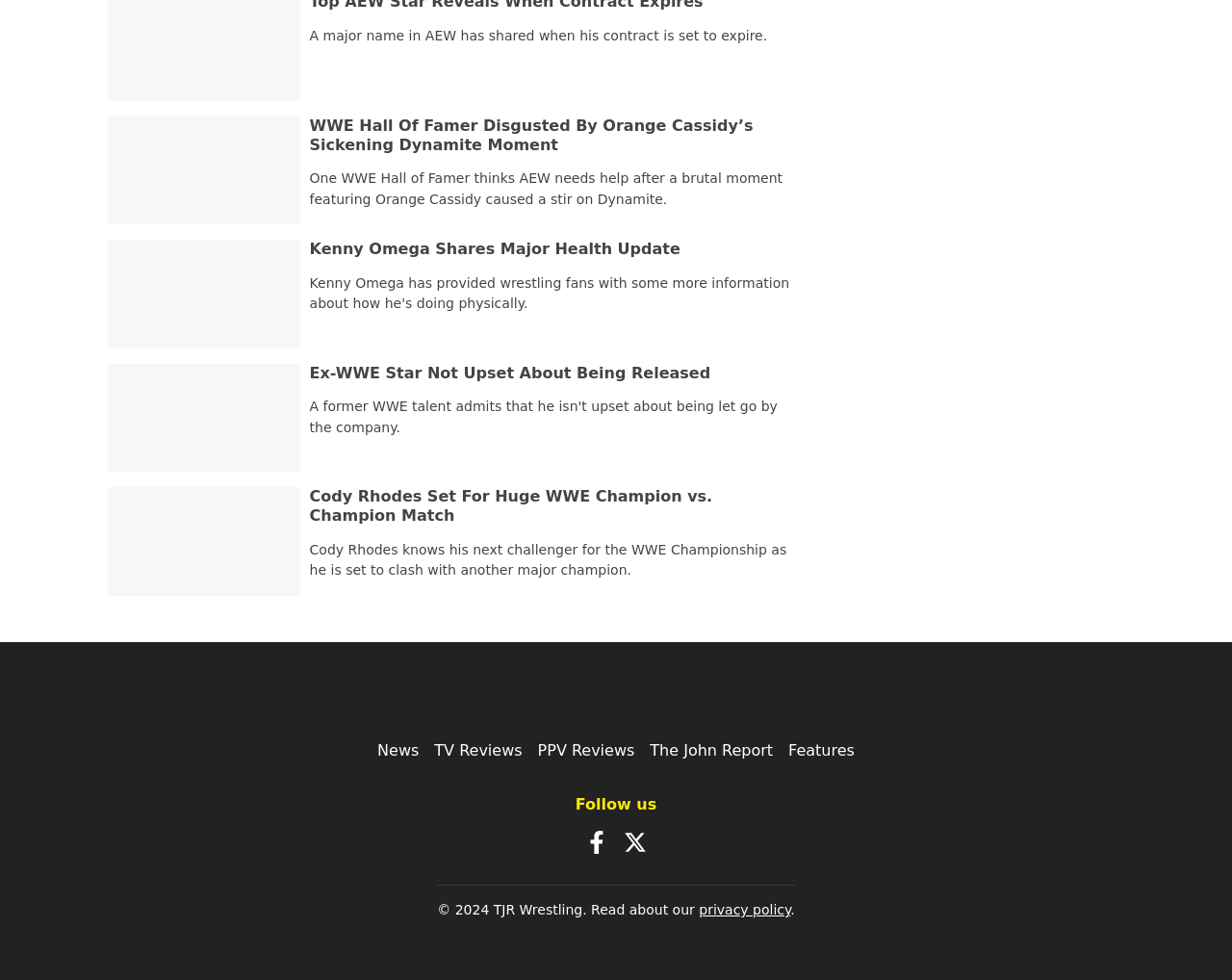Find the coordinates for the bounding box of the element with this description: "Features".

[0.64, 0.757, 0.694, 0.775]